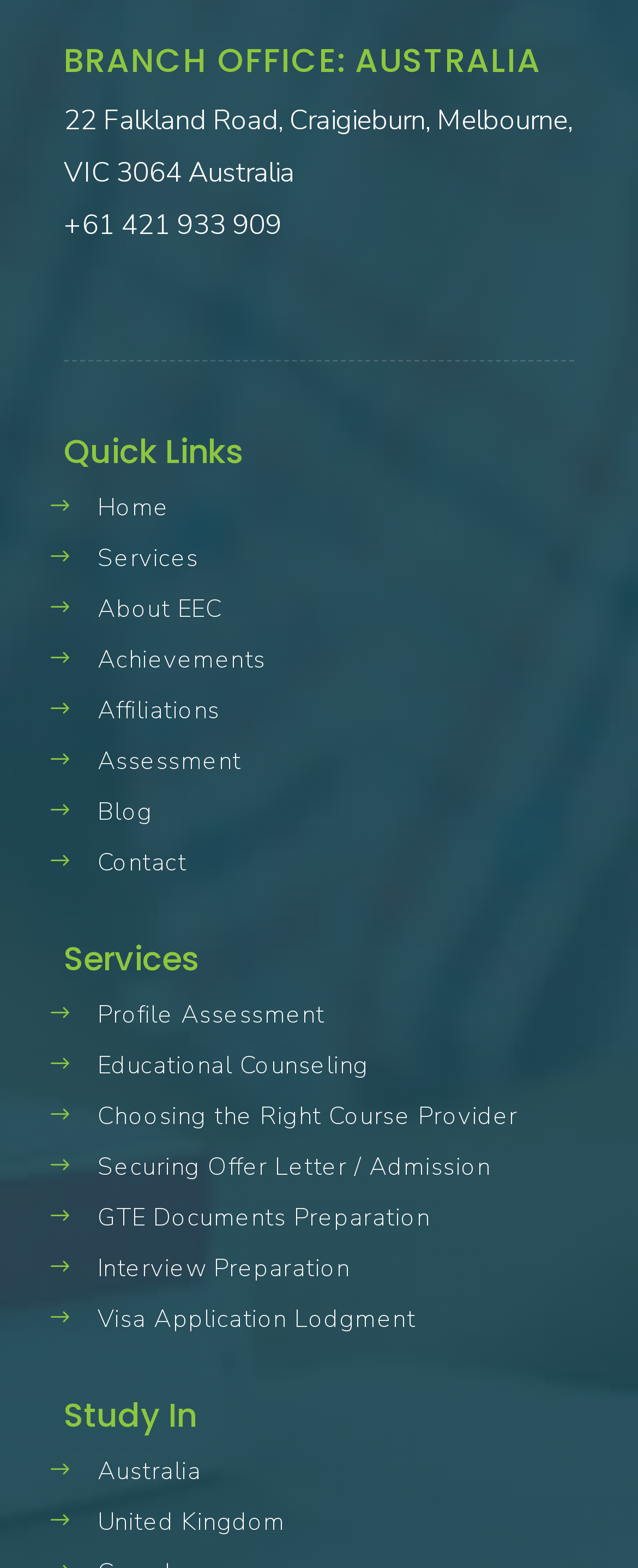Please reply with a single word or brief phrase to the question: 
How many quick links are available on the webpage?

10